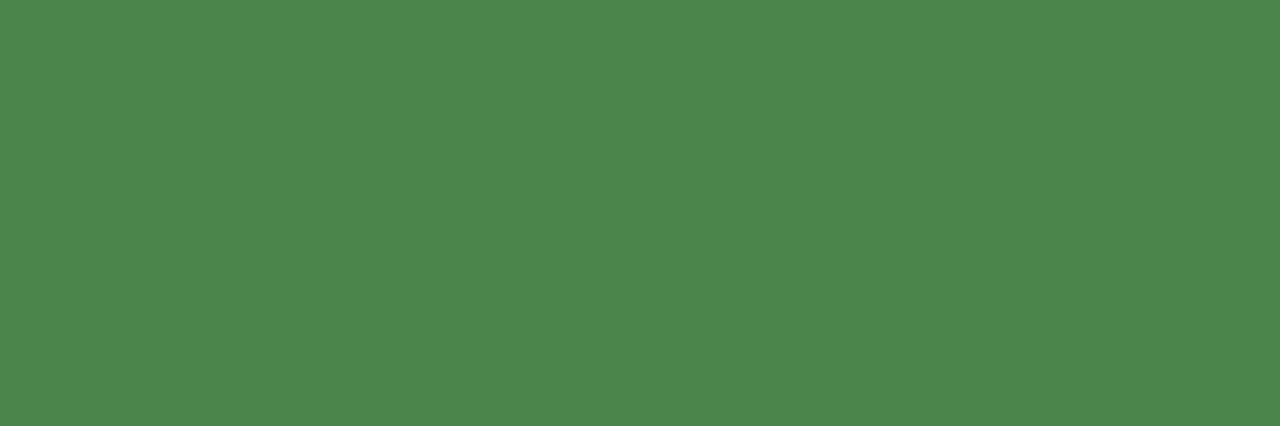Can you determine the bounding box coordinates of the area that needs to be clicked to fulfill the following instruction: "View sale items"?

[0.562, 0.471, 0.676, 0.584]